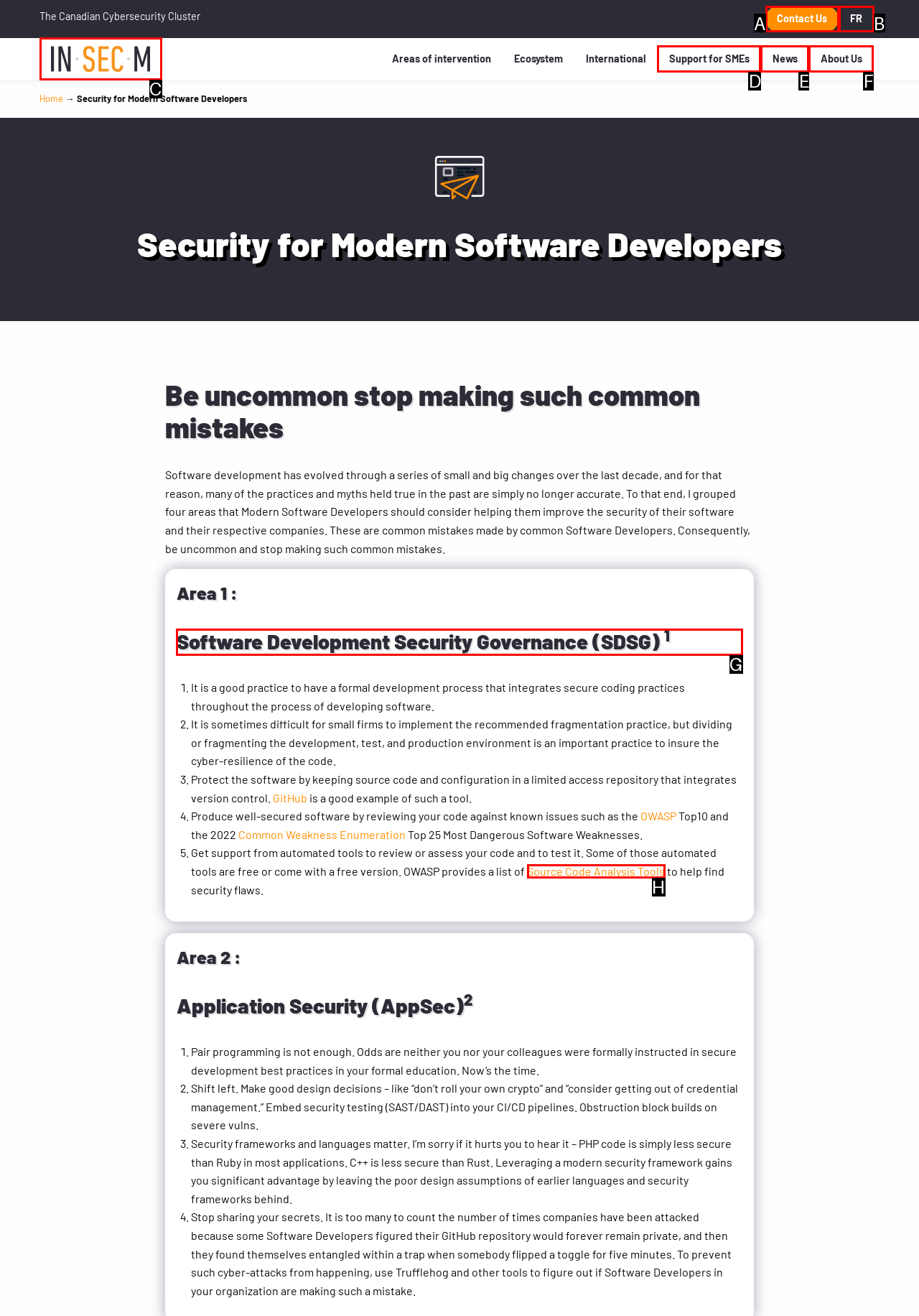Based on the choices marked in the screenshot, which letter represents the correct UI element to perform the task: Read about Software Development Security Governance?

G